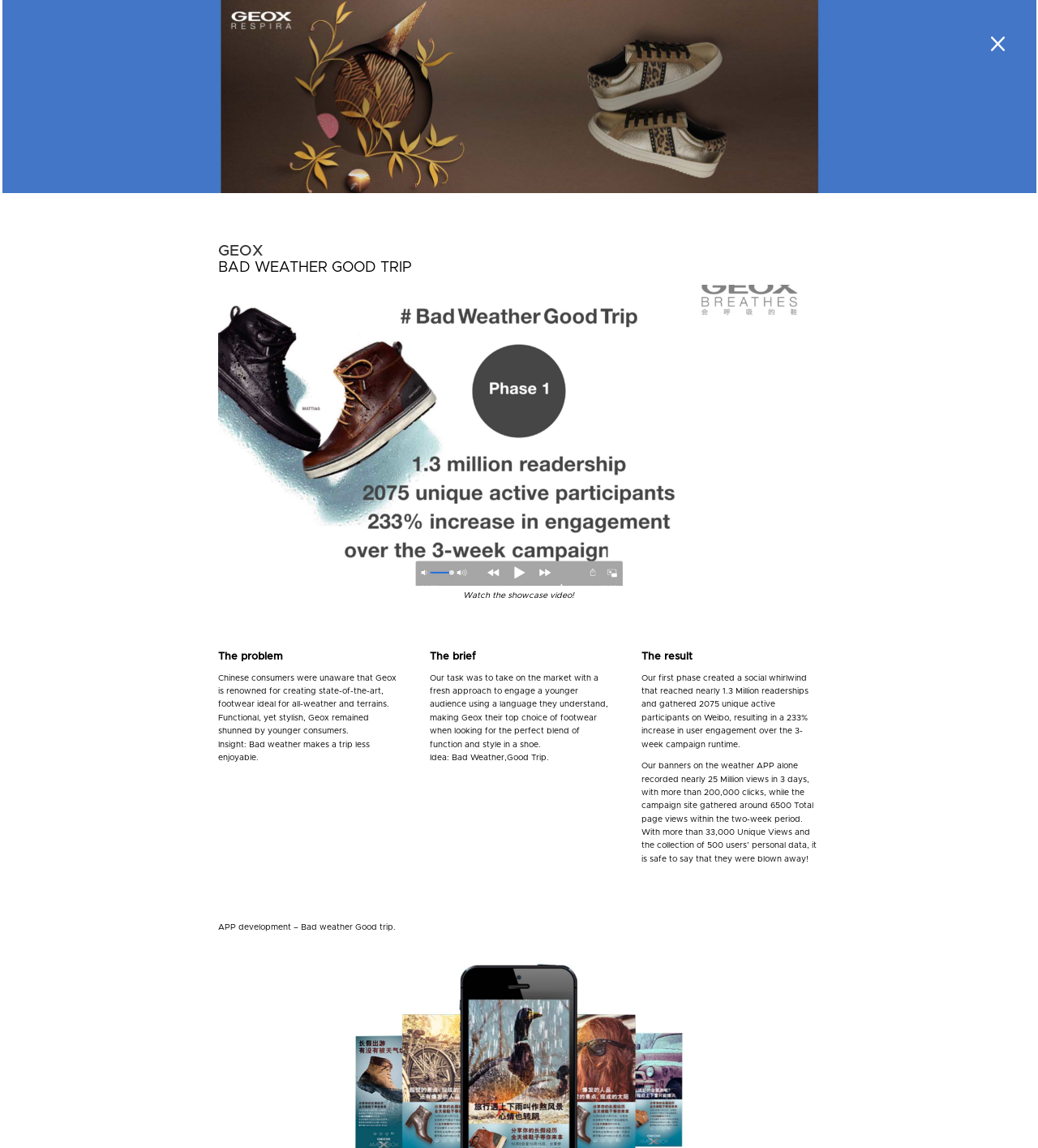What is the increase in user engagement mentioned on the webpage?
From the image, respond using a single word or phrase.

233%